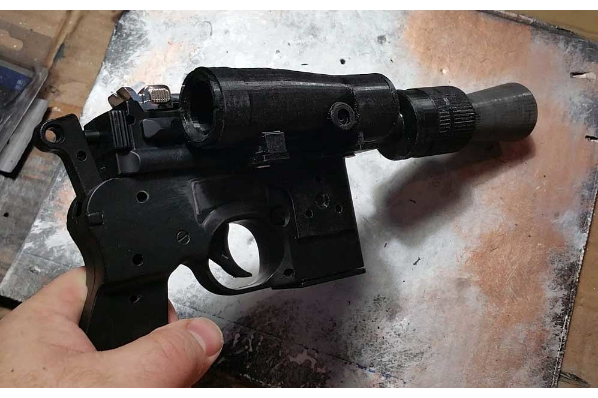Describe the scene depicted in the image with great detail.

The image showcases a detailed representation of a gun replica, likely inspired by science fiction or fantasy themes. The replica, predominantly black, features intricate design elements, including a scope and a textured barrel, adding to its realistic appearance. A hand is visible, gripping the lower part of the replica, emphasizing its size and craftsmanship. The background displays a work surface that appears to be a mix of metallic and textured materials, suggesting an environment of creativity and passion for prop making. This particular design seems to be part of a broader project, hinting at ongoing work in crafting unique and geeky firearm replicas, contributing to the excitement of fans in the maker community.